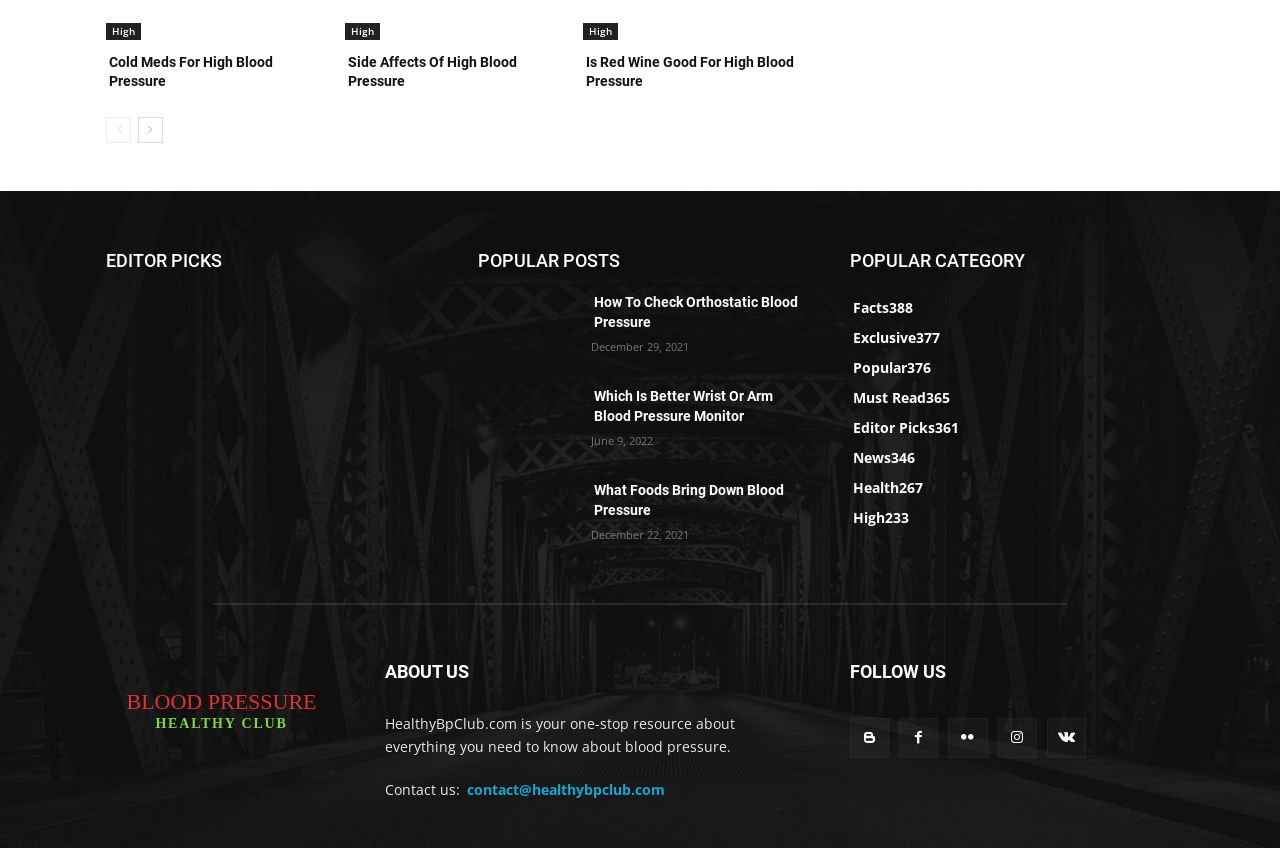What is the date of the article 'How To Check Orthostatic Blood Pressure'?
By examining the image, provide a one-word or phrase answer.

December 29, 2021